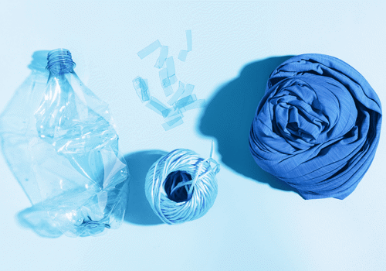Describe all the important aspects and features visible in the image.

The image showcases a striking arrangement that emphasizes the journey of recycling materials. On the left is a crumpled, transparent plastic bottle, symbolizing single-use plastics and the challenges they pose to the environment. In the center, a ball of blue yarn made from recycled materials highlights innovation in repurposing waste into usable products. To the right, a neatly rolled piece of fabric in a vibrant blue shade represents the final product of this recycling process—eco-friendly textile. The background is a light blue, enhancing the theme of sustainability and recycling while visually connecting the elements. This composition effectively communicates the message of integrating recycled materials into everyday products, underscoring the importance of environmental stewardship in modern manufacturing practices.